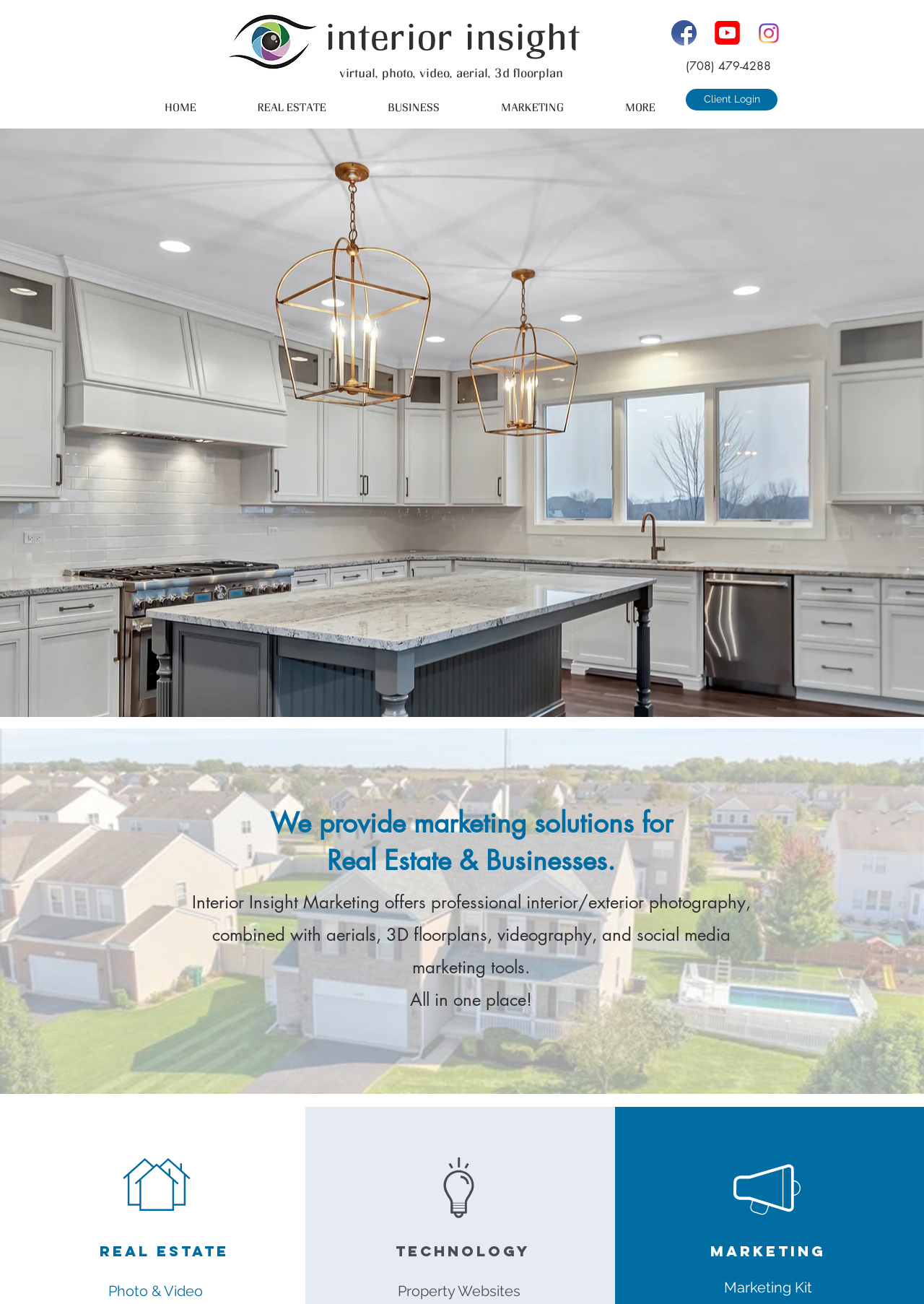Determine the bounding box coordinates in the format (top-left x, top-left y, bottom-right x, bottom-right y). Ensure all values are floating point numbers between 0 and 1. Identify the bounding box of the UI element described by: MORE

[0.643, 0.074, 0.742, 0.091]